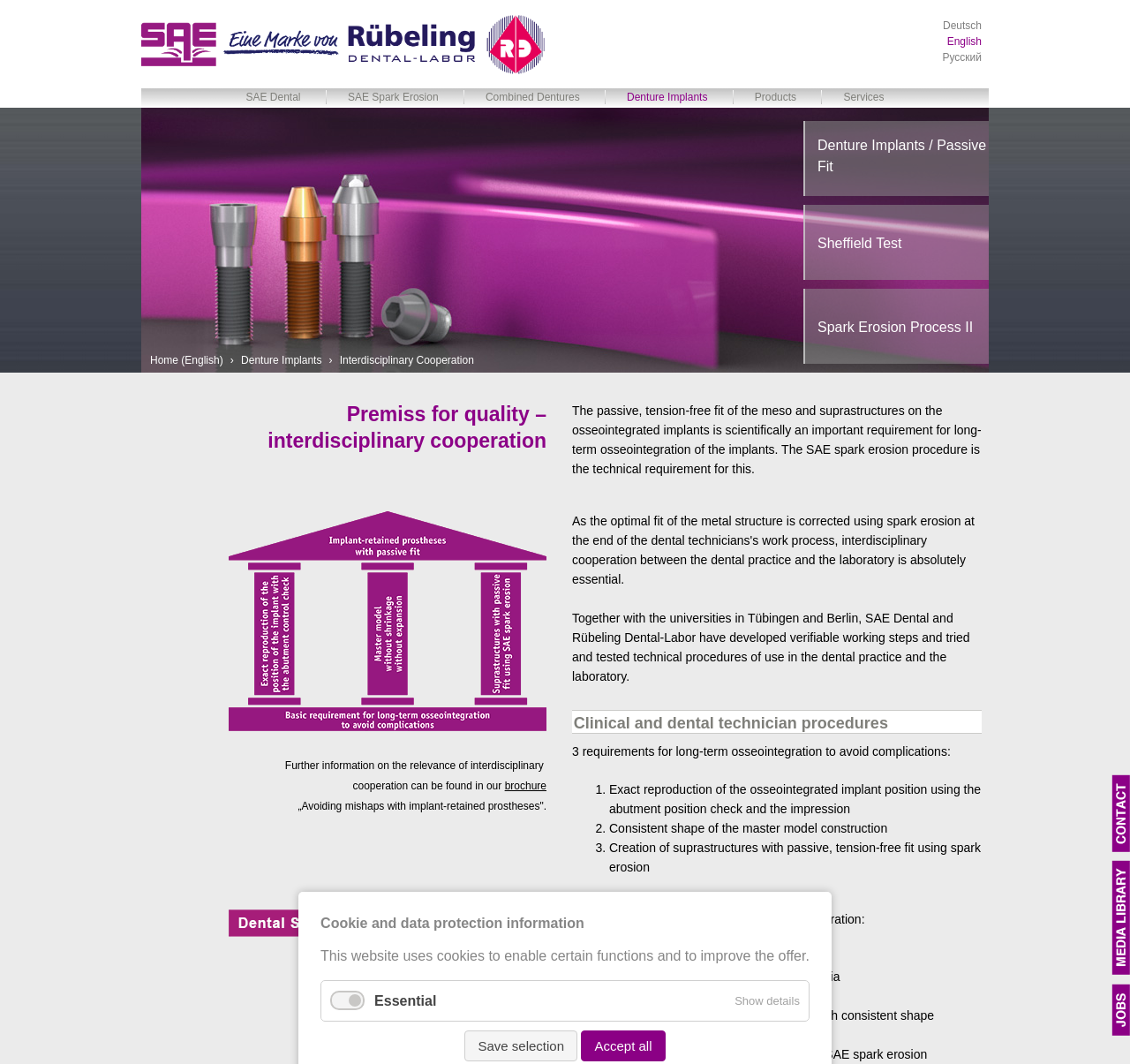Please provide a comprehensive response to the question below by analyzing the image: 
What is the role of the universities in Tübingen and Berlin?

According to the webpage, the universities in Tübingen and Berlin, along with SAE Dental and Rübeling Dental-Labor, have developed verifiable working steps and tried and tested technical procedures for use in dental practice and laboratory.